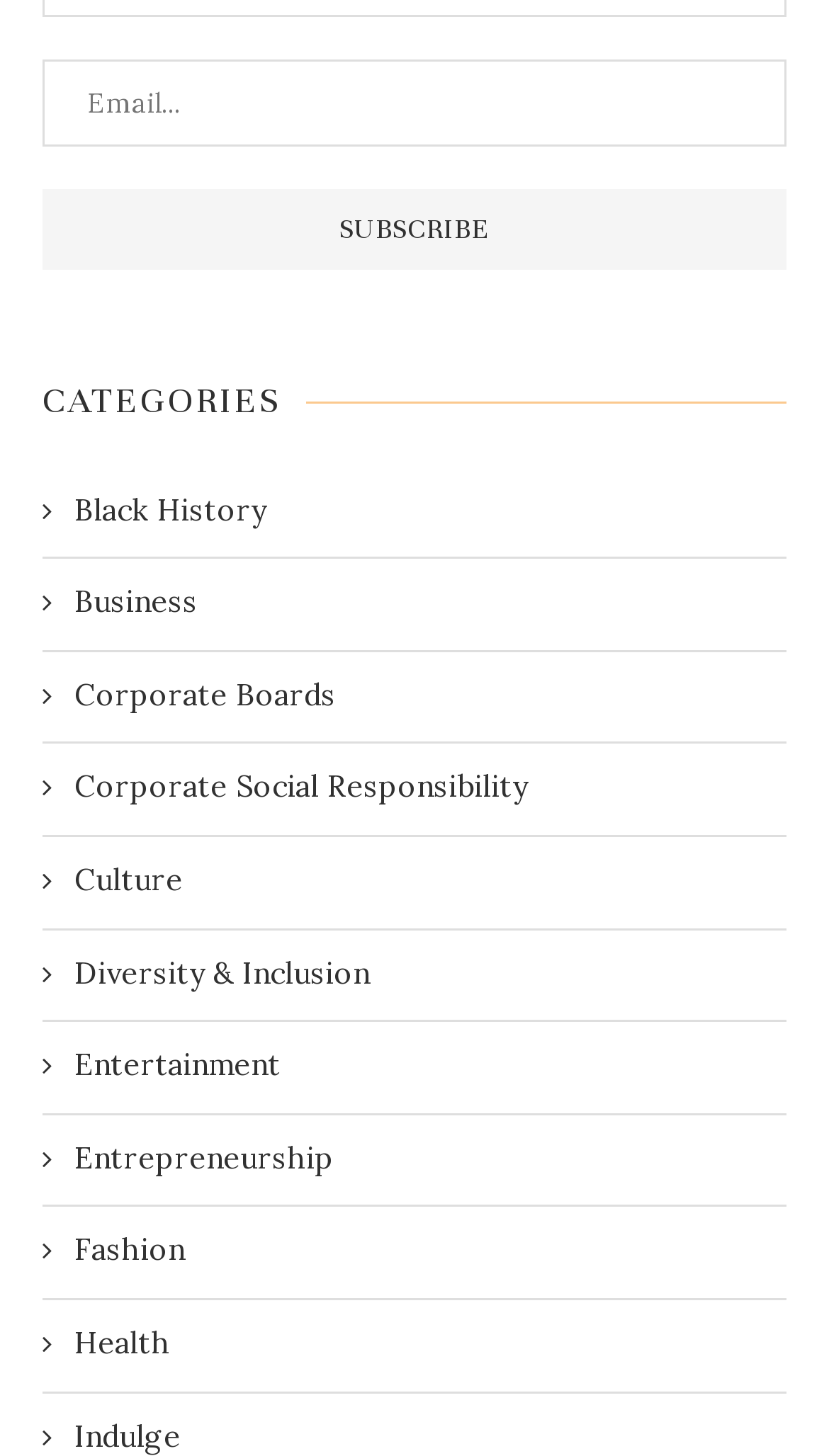Please give a concise answer to this question using a single word or phrase: 
What is the purpose of the textbox?

Email input